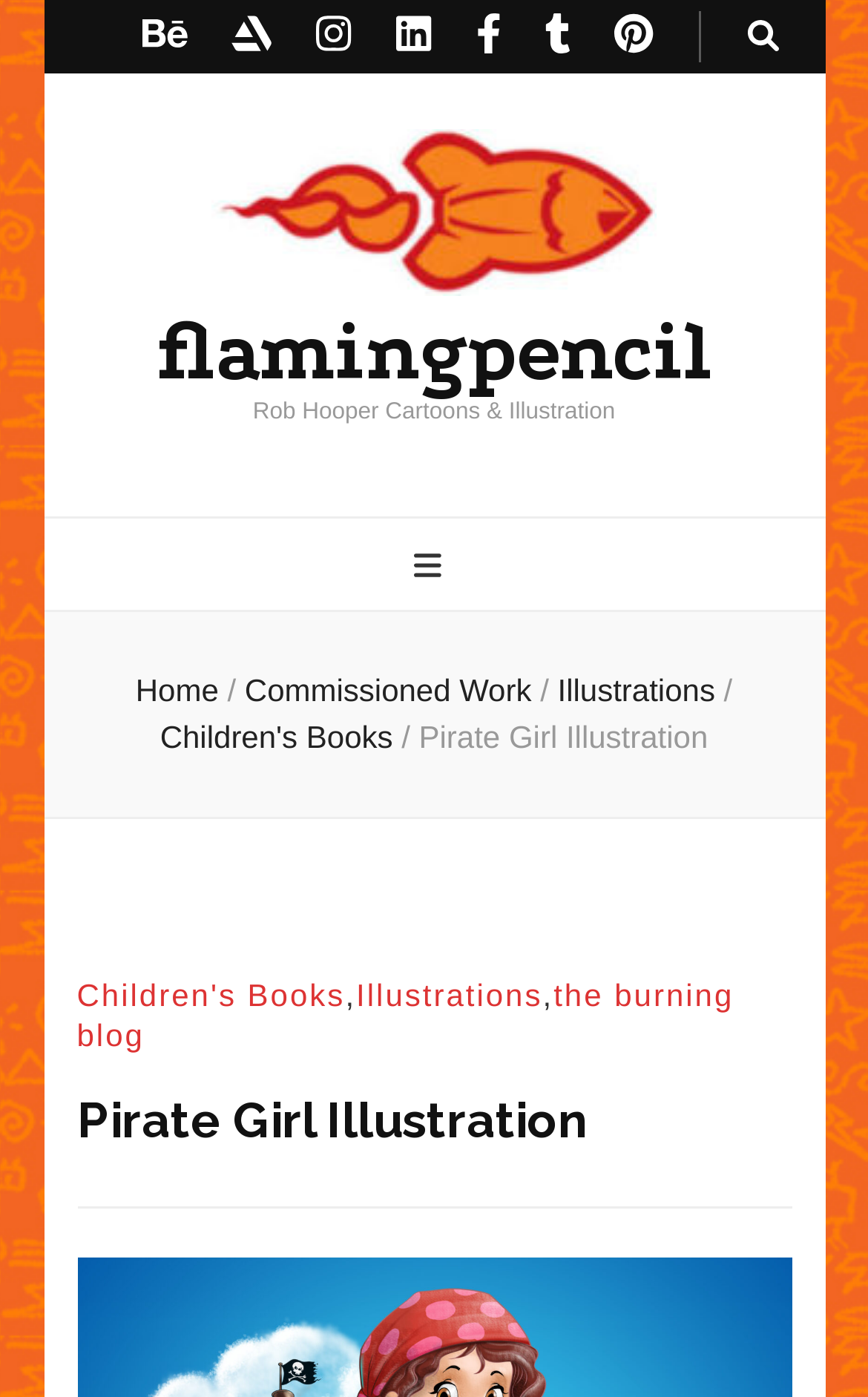What is the title of the illustration featured on this webpage?
Answer the question based on the image using a single word or a brief phrase.

Pirate Girl Illustration